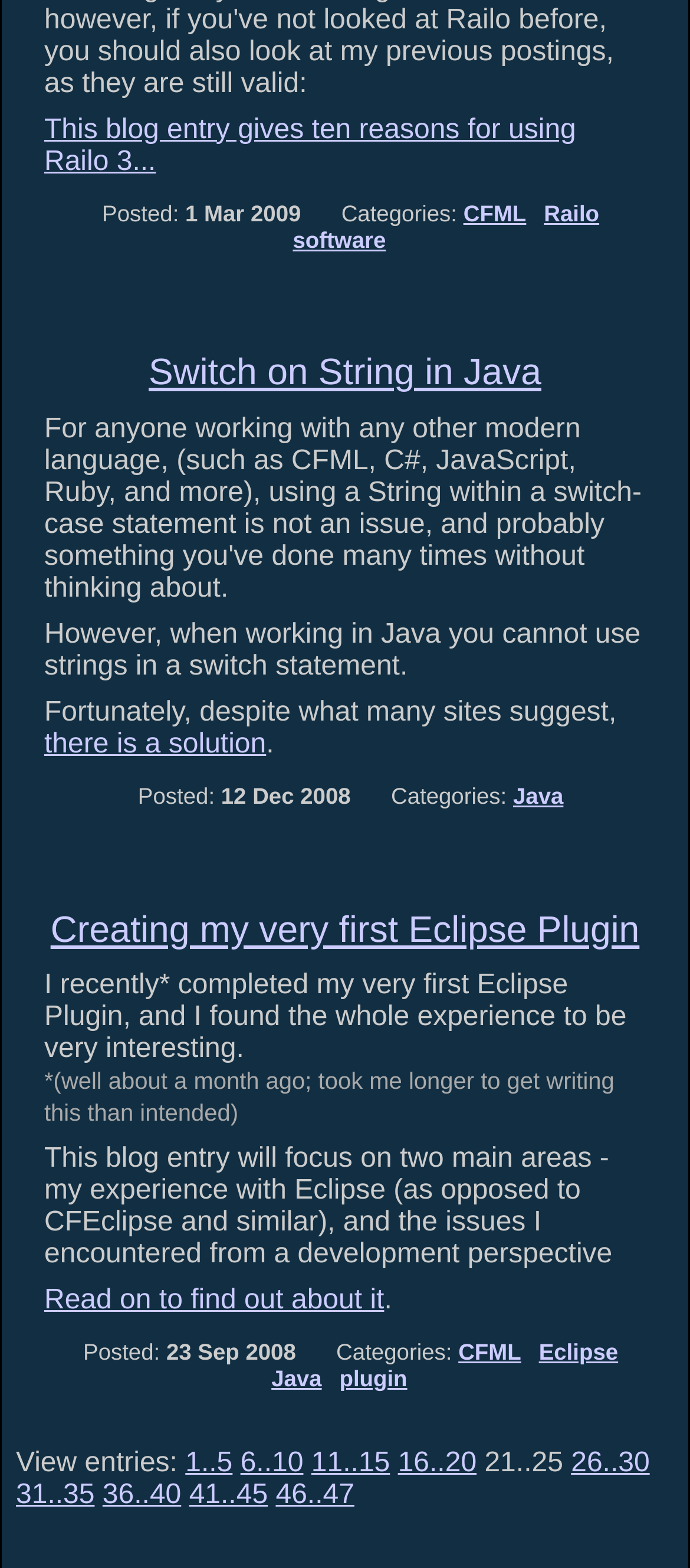Please reply with a single word or brief phrase to the question: 
When was the second blog entry posted?

12 Dec 2008